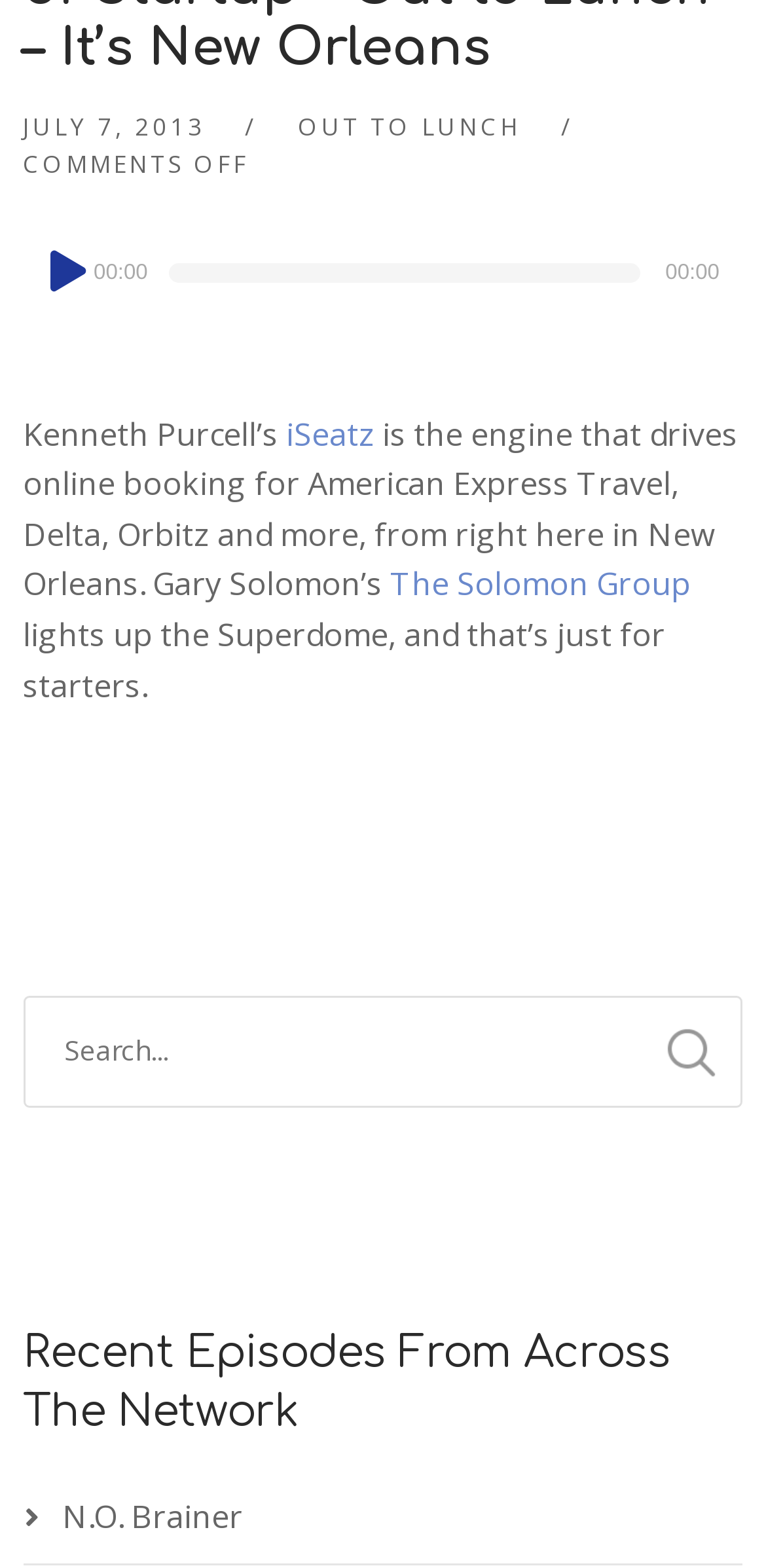Determine the bounding box coordinates for the clickable element to execute this instruction: "Search for something". Provide the coordinates as four float numbers between 0 and 1, i.e., [left, top, right, bottom].

[0.03, 0.635, 0.97, 0.706]